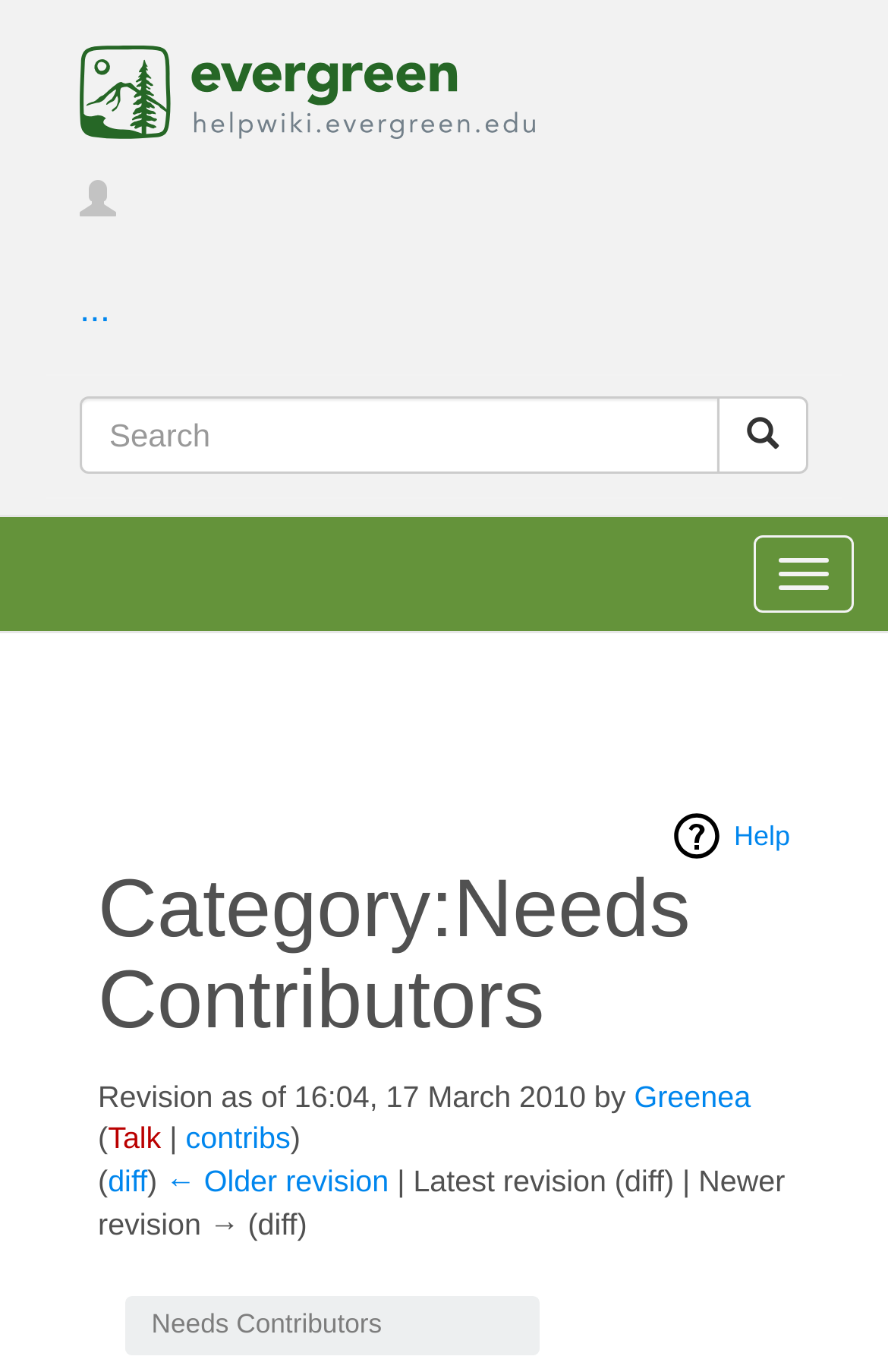What is the category of this page?
Examine the screenshot and reply with a single word or phrase.

Needs Contributors